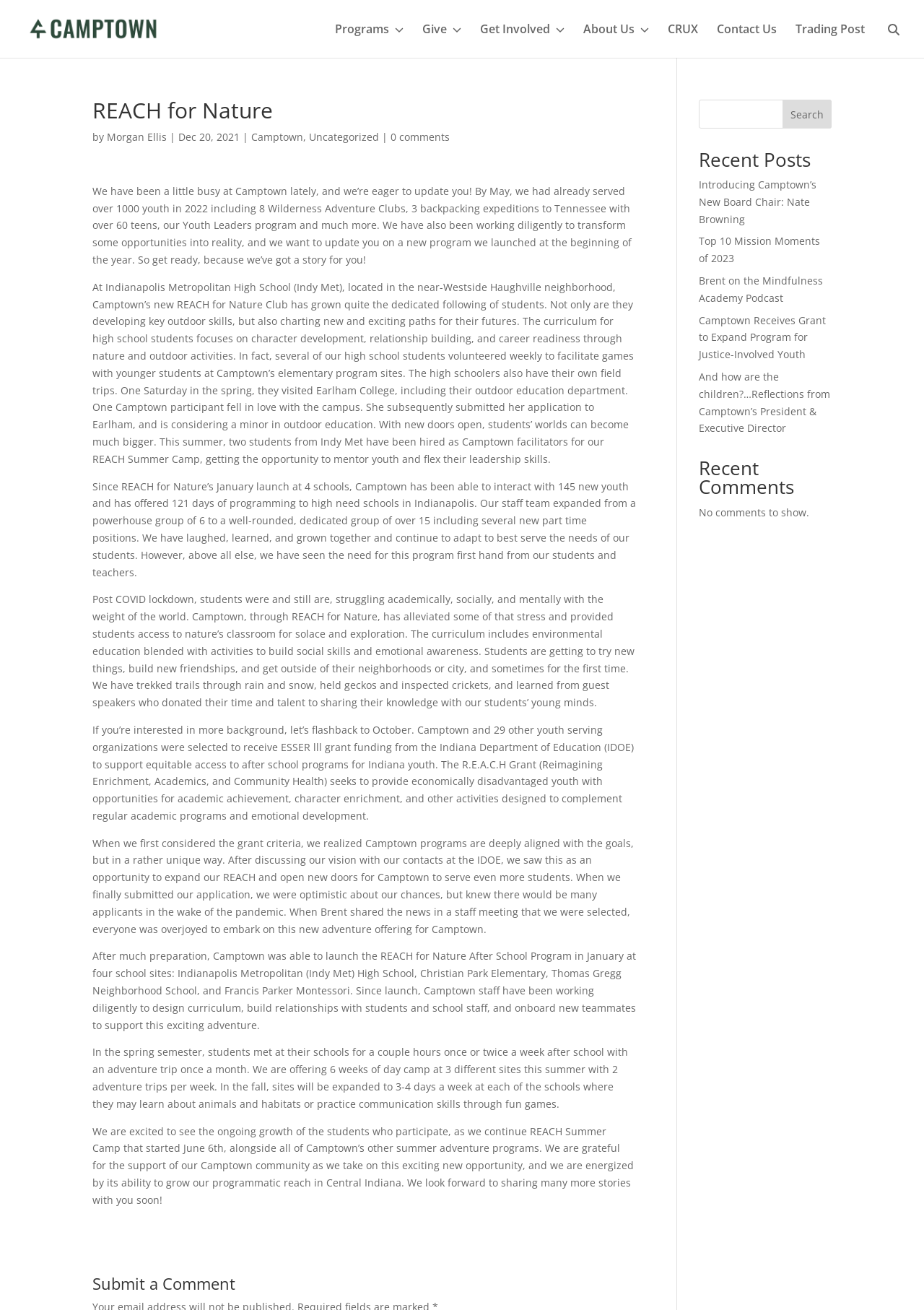Give the bounding box coordinates for the element described as: "Contact Us".

[0.776, 0.018, 0.841, 0.044]